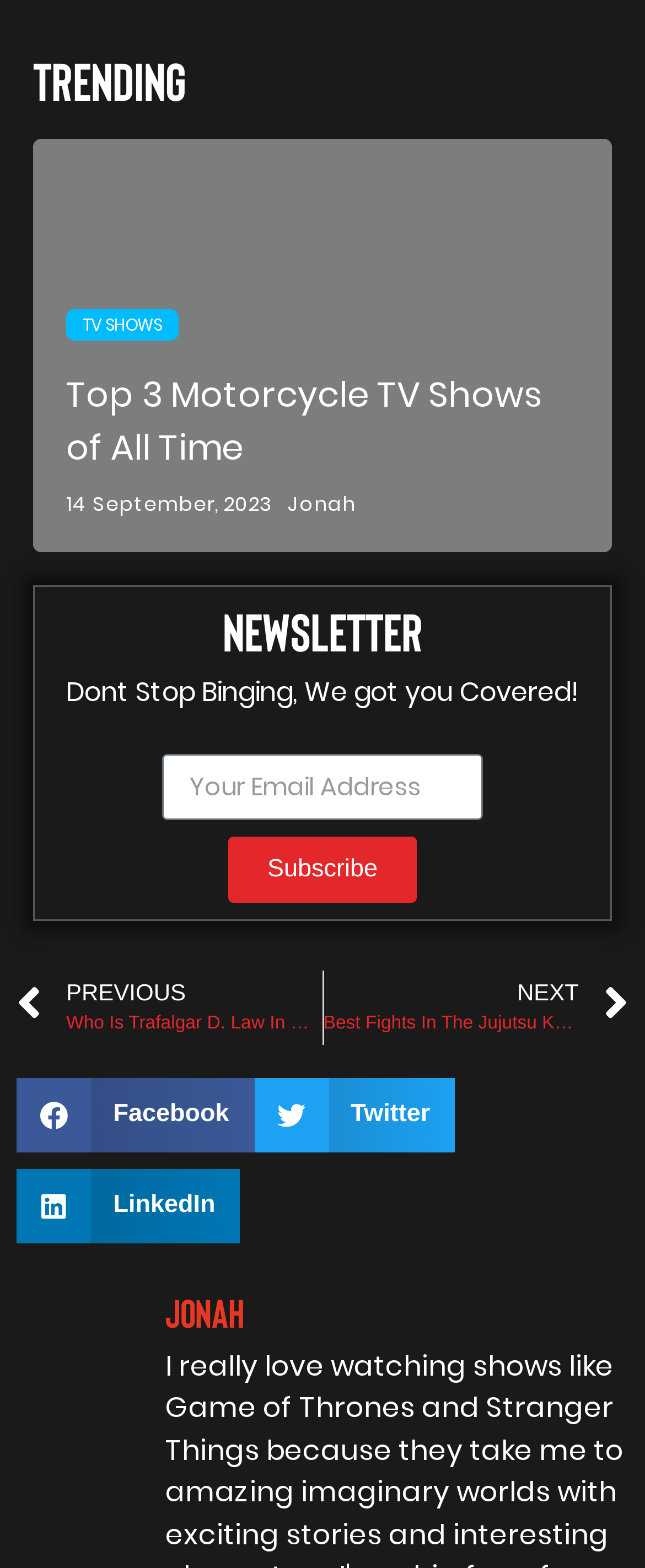Locate the bounding box coordinates of the area that needs to be clicked to fulfill the following instruction: "Subscribe to the newsletter". The coordinates should be in the format of four float numbers between 0 and 1, namely [left, top, right, bottom].

[0.353, 0.533, 0.647, 0.576]